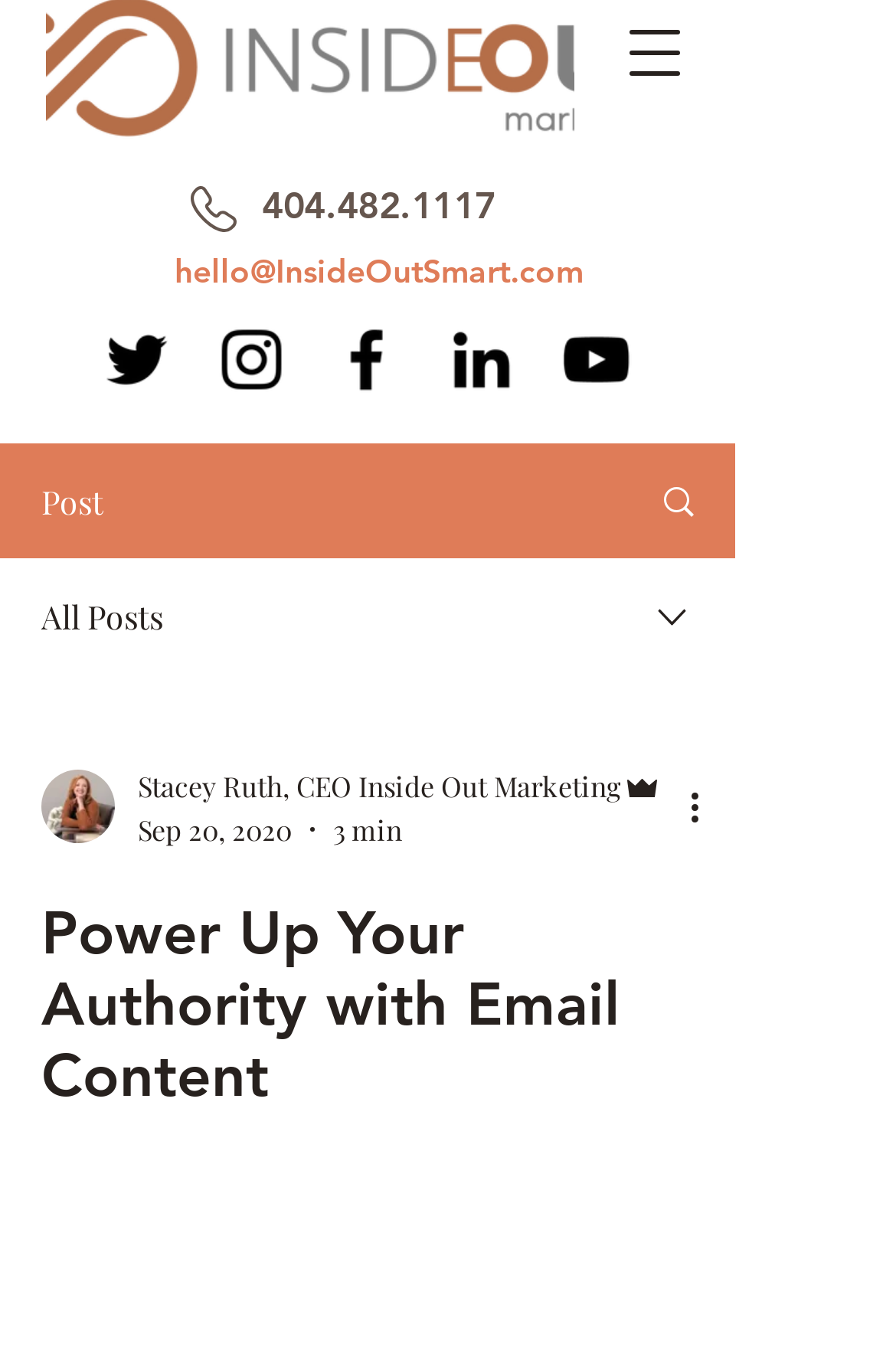Respond concisely with one word or phrase to the following query:
How long does it take to read the article?

3 min